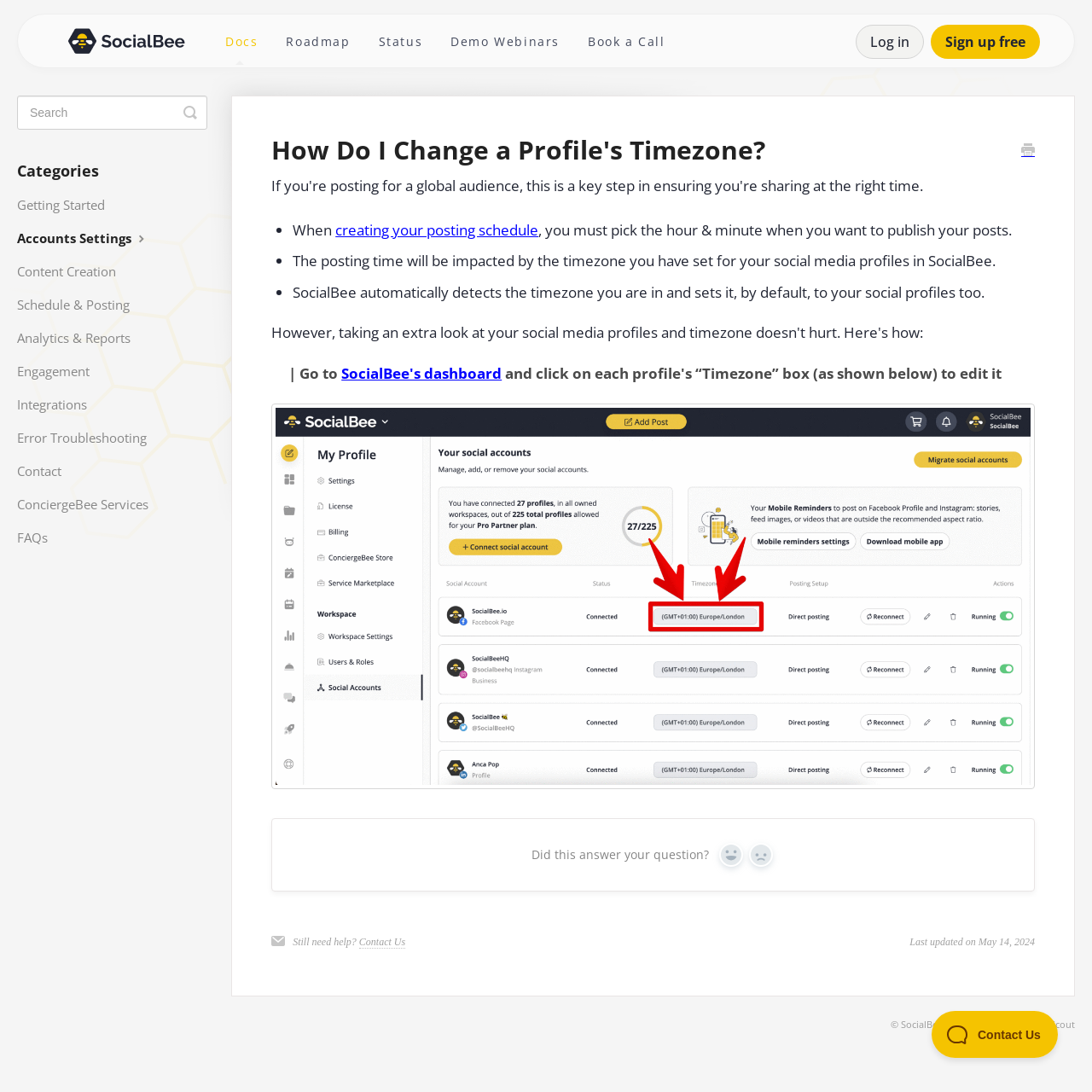When was this article last updated?
Using the image, provide a detailed and thorough answer to the question.

The webpage displays the last updated date of the article, which is May 14, 2024, at the bottom of the page.